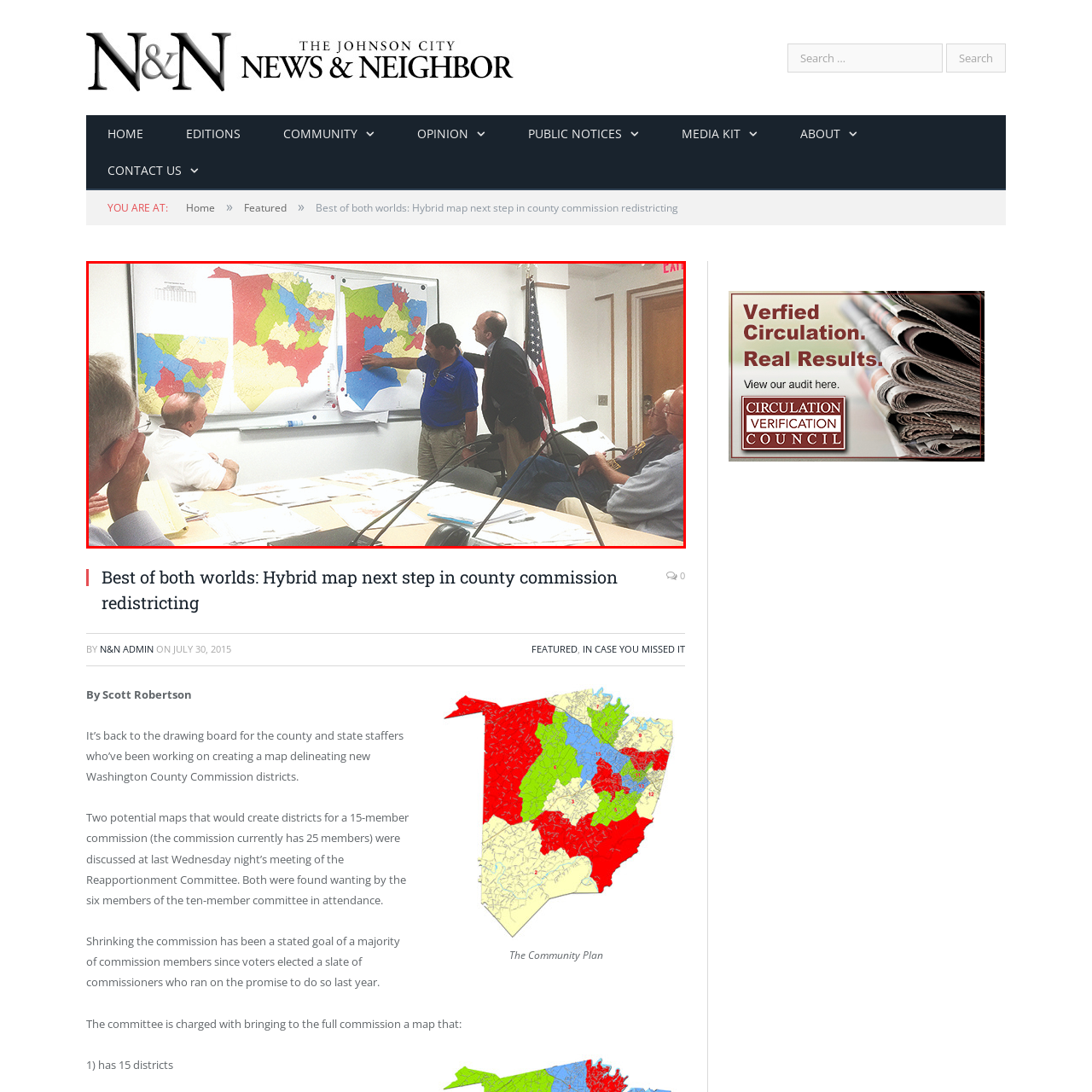How many members will the Washington County Commission have after redistricting?
Concentrate on the image bordered by the red bounding box and offer a comprehensive response based on the image details.

According to the caption, the ongoing efforts are to reduce the commission size from 25 to 15 members, indicating that the Washington County Commission will have 15 members after redistricting.